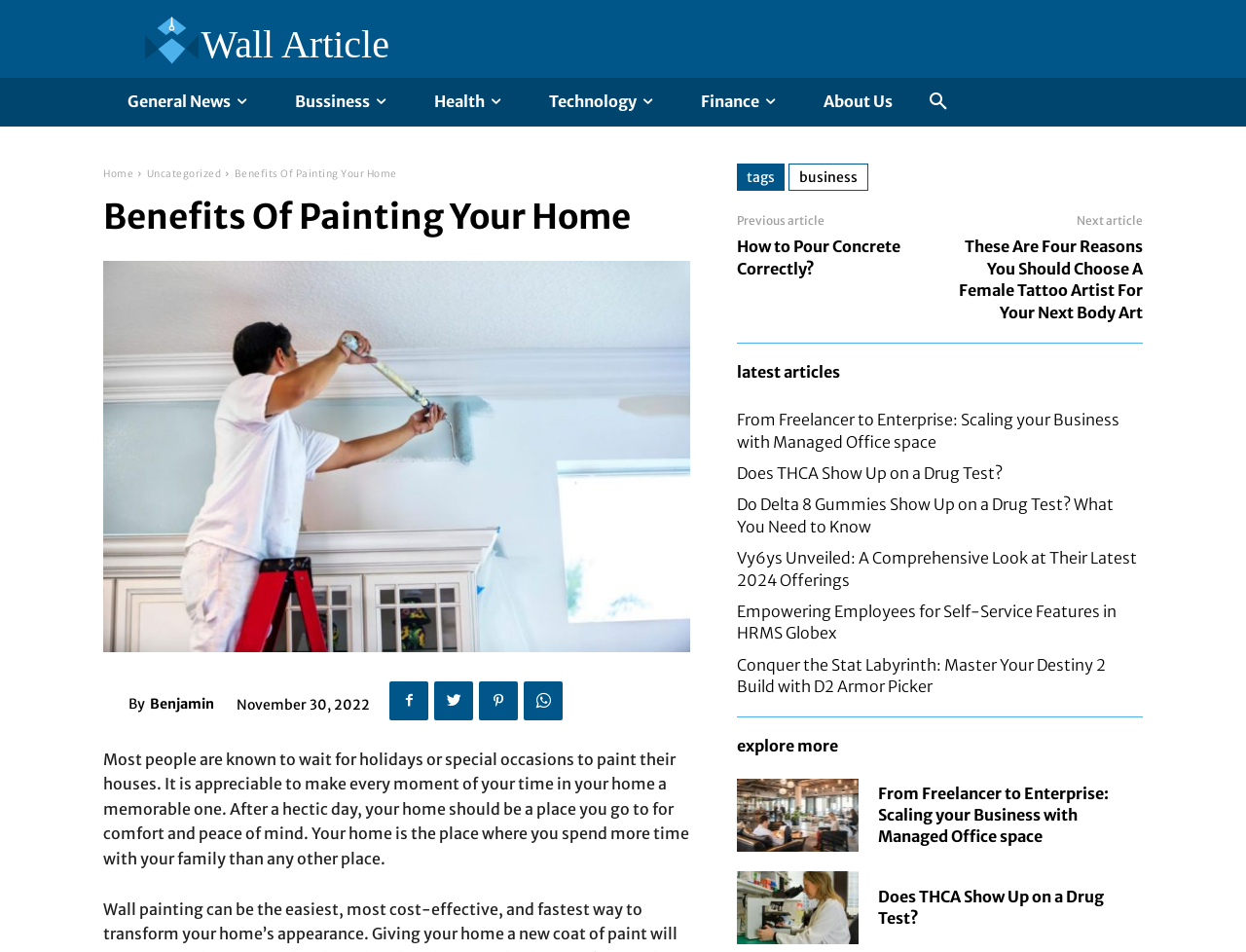Please determine the bounding box coordinates of the area that needs to be clicked to complete this task: 'Read the article 'Benefits Of Painting Your Home''. The coordinates must be four float numbers between 0 and 1, formatted as [left, top, right, bottom].

[0.083, 0.203, 0.506, 0.253]